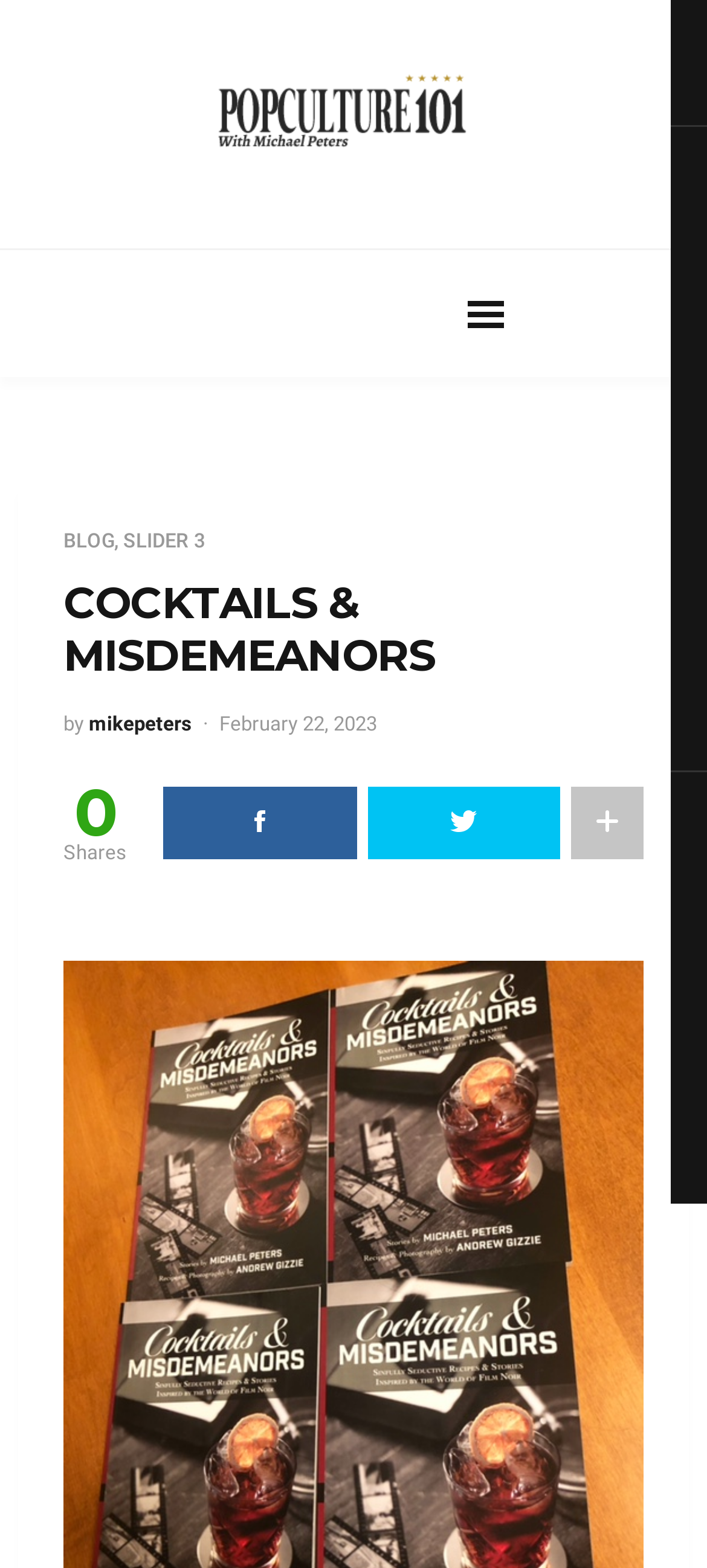Determine the bounding box coordinates of the clickable area required to perform the following instruction: "Read the article by mikepeters". The coordinates should be represented as four float numbers between 0 and 1: [left, top, right, bottom].

[0.126, 0.455, 0.272, 0.47]